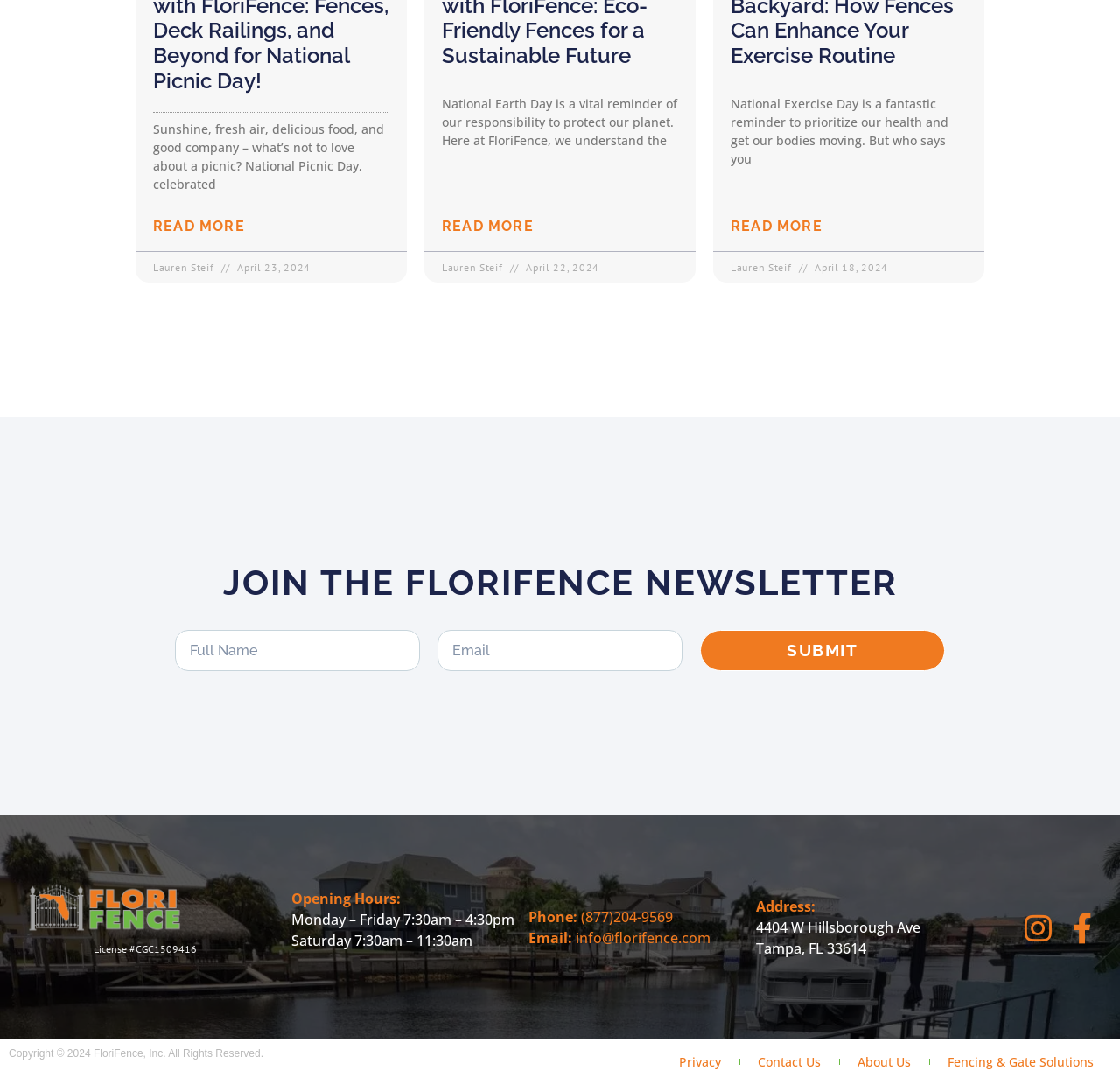Please determine the bounding box coordinates of the element's region to click for the following instruction: "Learn more about Fencing & Gate Solutions".

[0.83, 0.971, 0.992, 0.988]